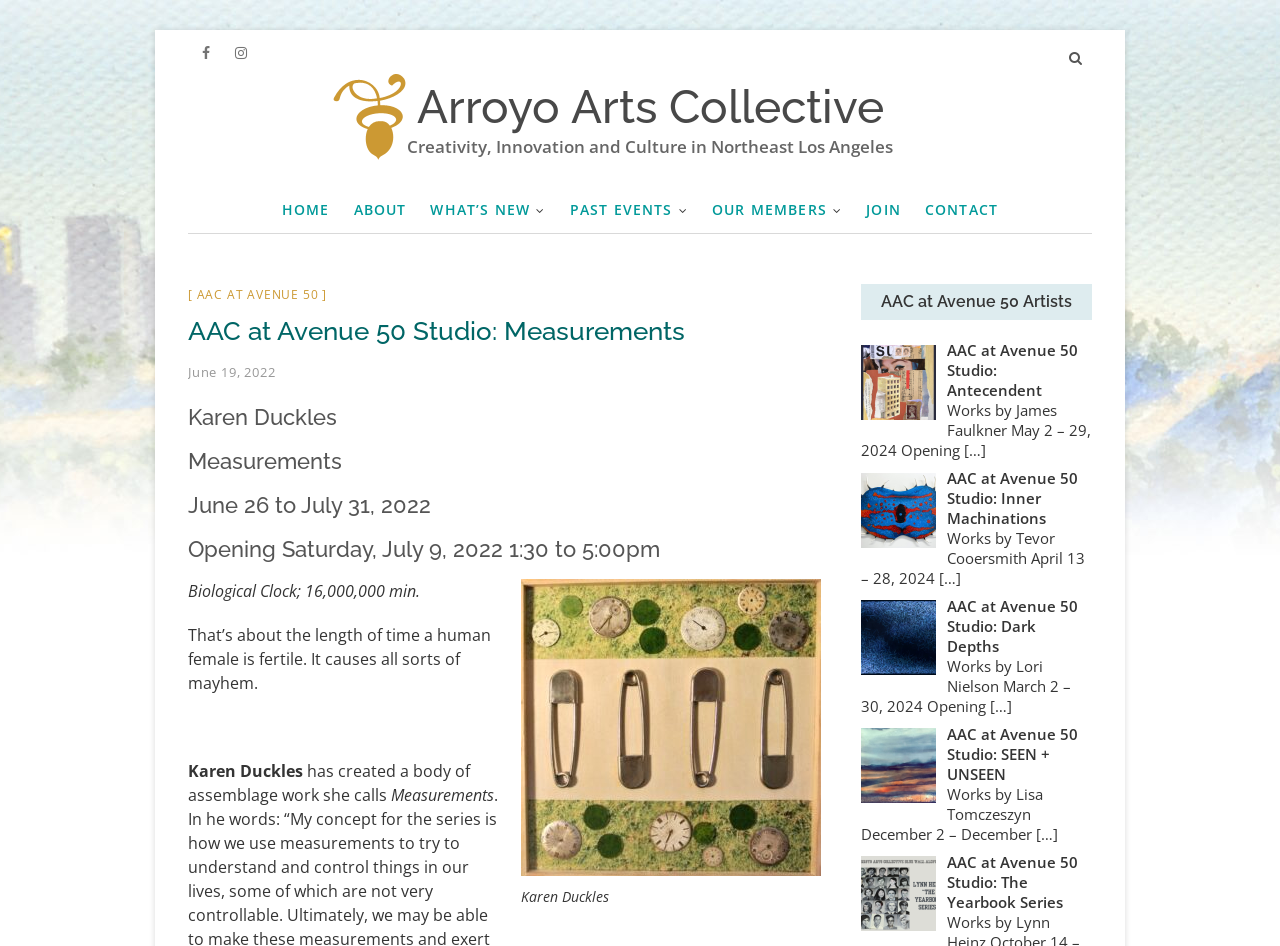What is the theme of the artwork 'Biological Clock'?
Answer the question based on the image using a single word or a brief phrase.

Fertility